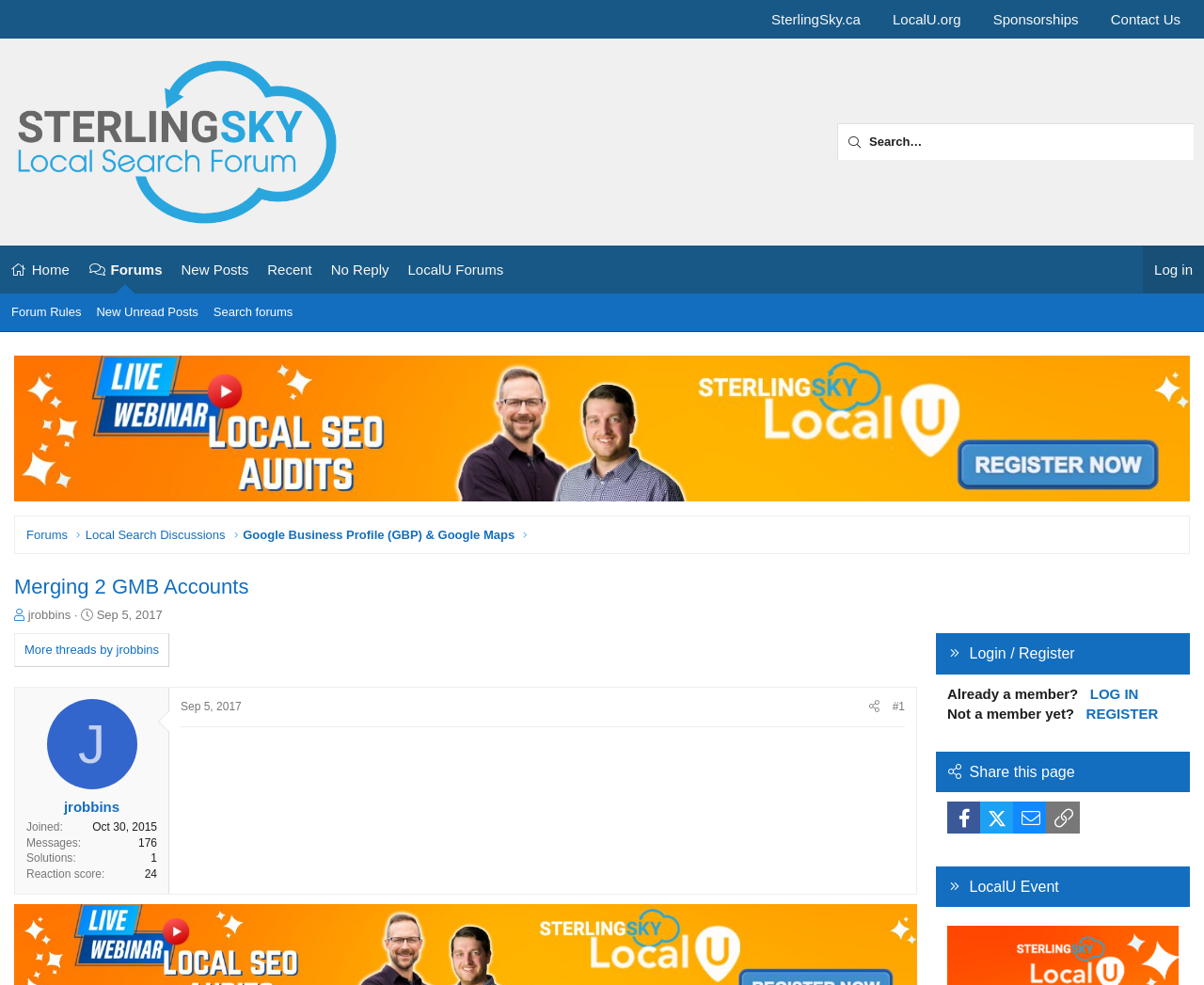From the element description: "Merging 2 GMB Accounts", extract the bounding box coordinates of the UI element. The coordinates should be expressed as four float numbers between 0 and 1, in the order [left, top, right, bottom].

[0.012, 0.584, 0.207, 0.608]